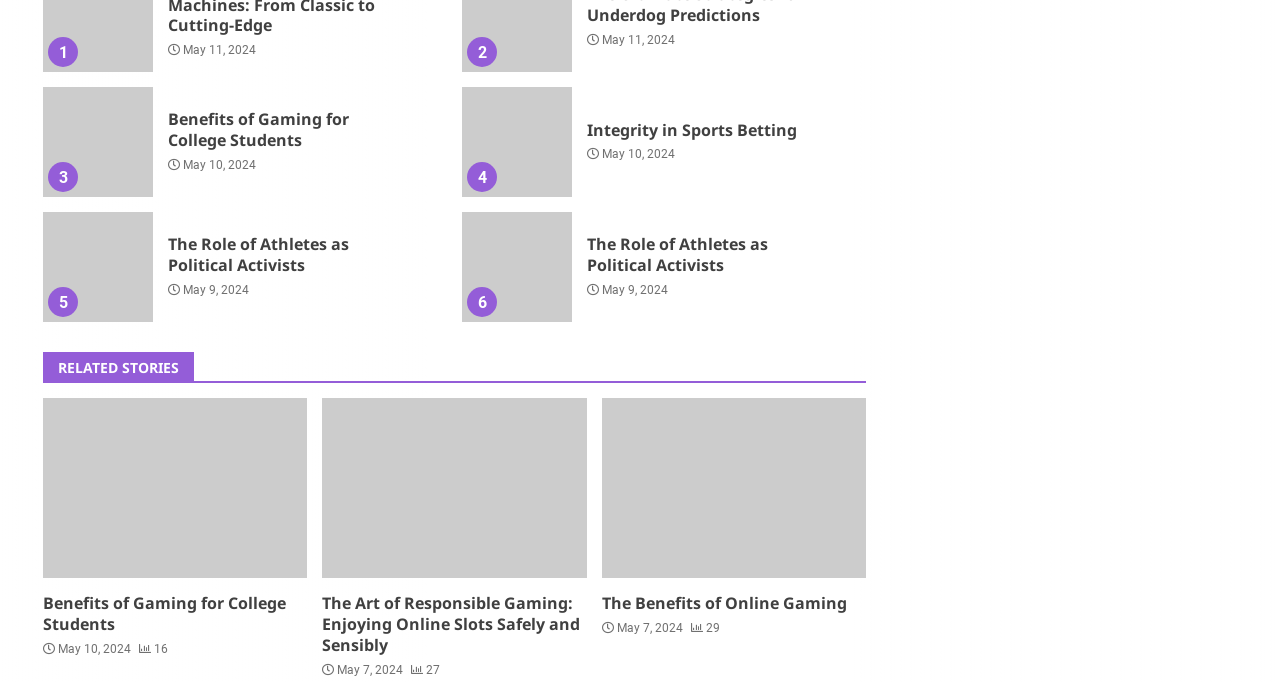Answer this question in one word or a short phrase: What is the date of the latest article?

May 11, 2024